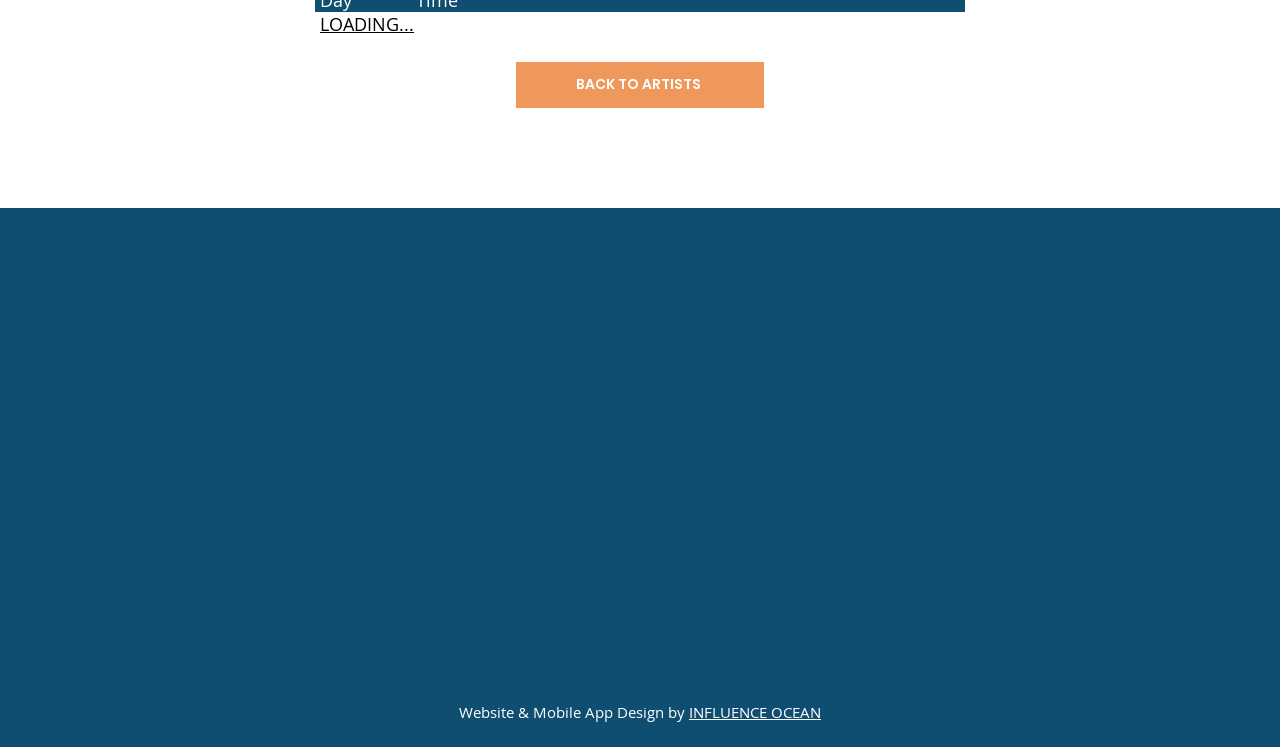Please provide the bounding box coordinates for the UI element as described: "aria-label="Spotify"". The coordinates must be four floats between 0 and 1, represented as [left, top, right, bottom].

[0.353, 0.554, 0.396, 0.627]